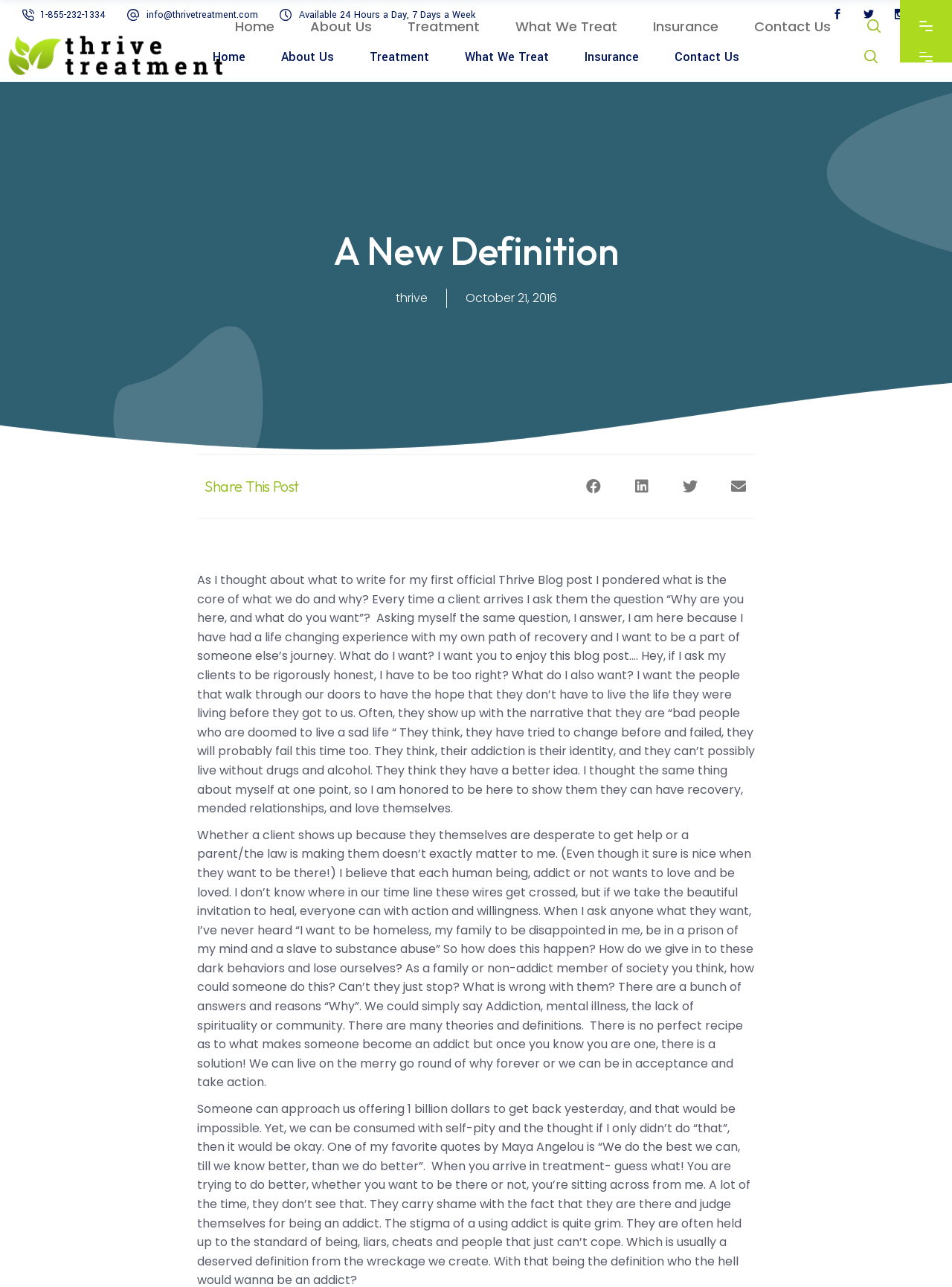Find the bounding box coordinates corresponding to the UI element with the description: "thrive". The coordinates should be formatted as [left, top, right, bottom], with values as floats between 0 and 1.

[0.415, 0.224, 0.449, 0.239]